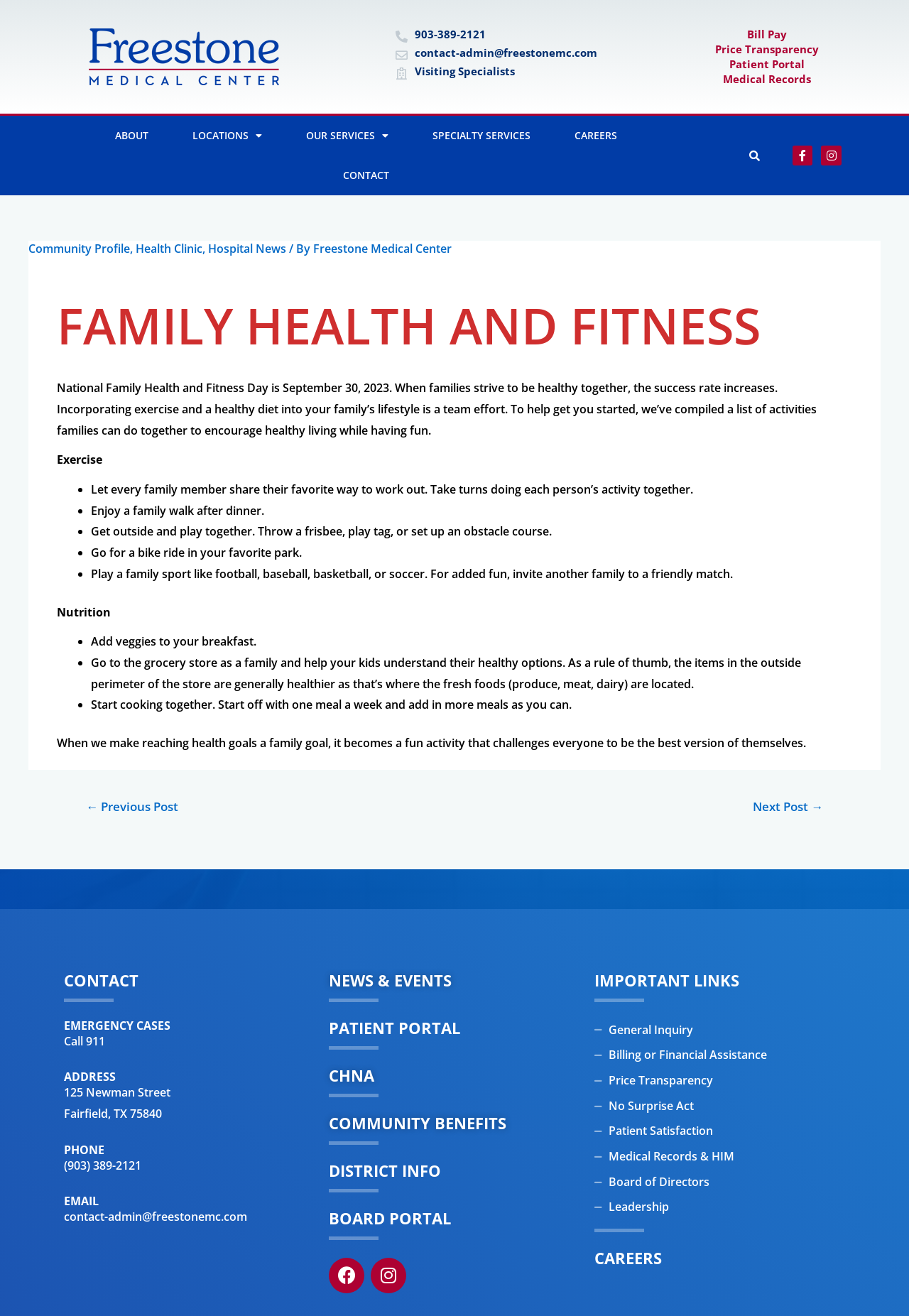Identify the bounding box coordinates of the region that should be clicked to execute the following instruction: "Click on the 'ABOUT' link".

[0.103, 0.088, 0.188, 0.118]